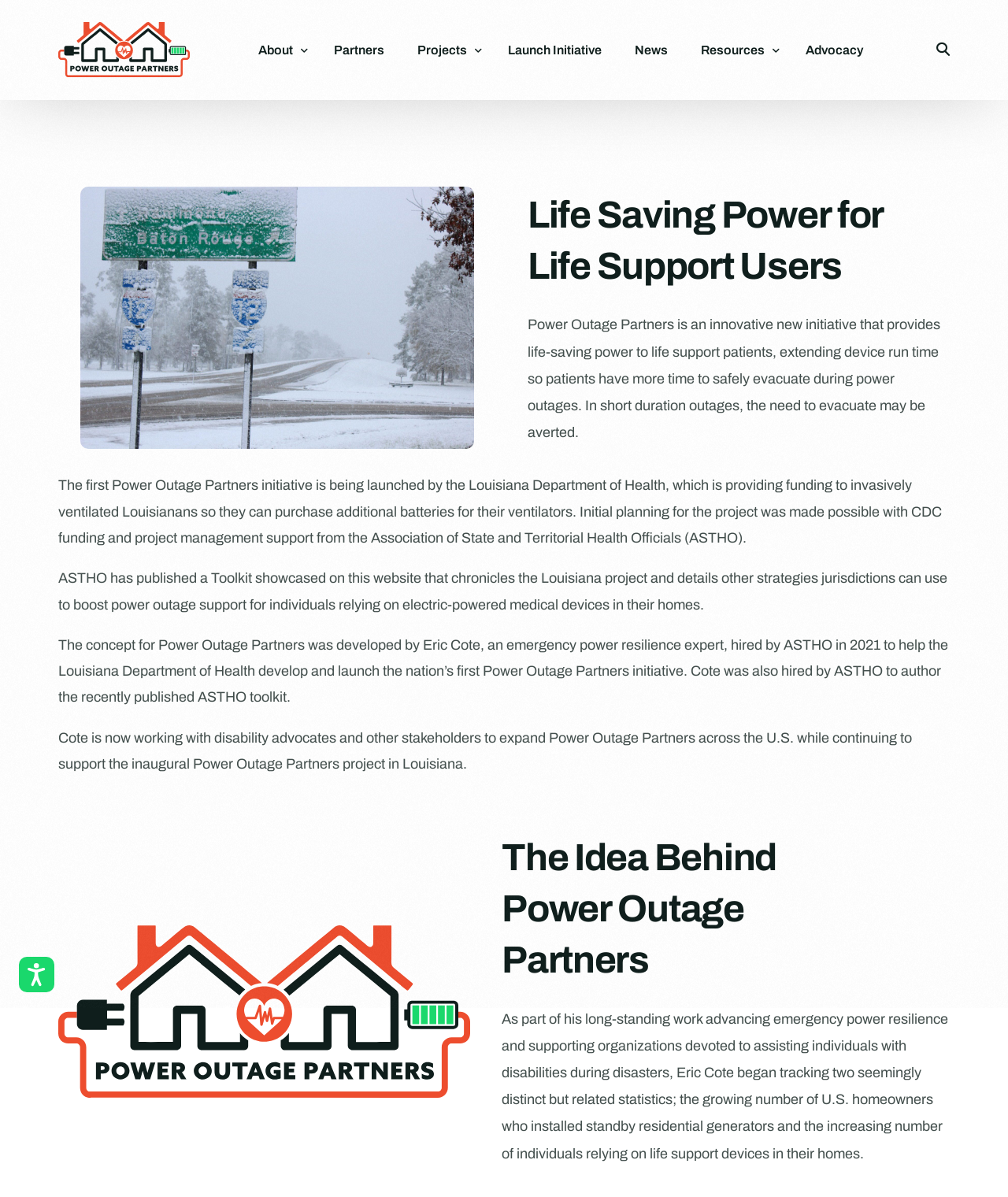Please specify the bounding box coordinates of the element that should be clicked to execute the given instruction: 'Open accessibility options'. Ensure the coordinates are four float numbers between 0 and 1, expressed as [left, top, right, bottom].

[0.019, 0.799, 0.054, 0.829]